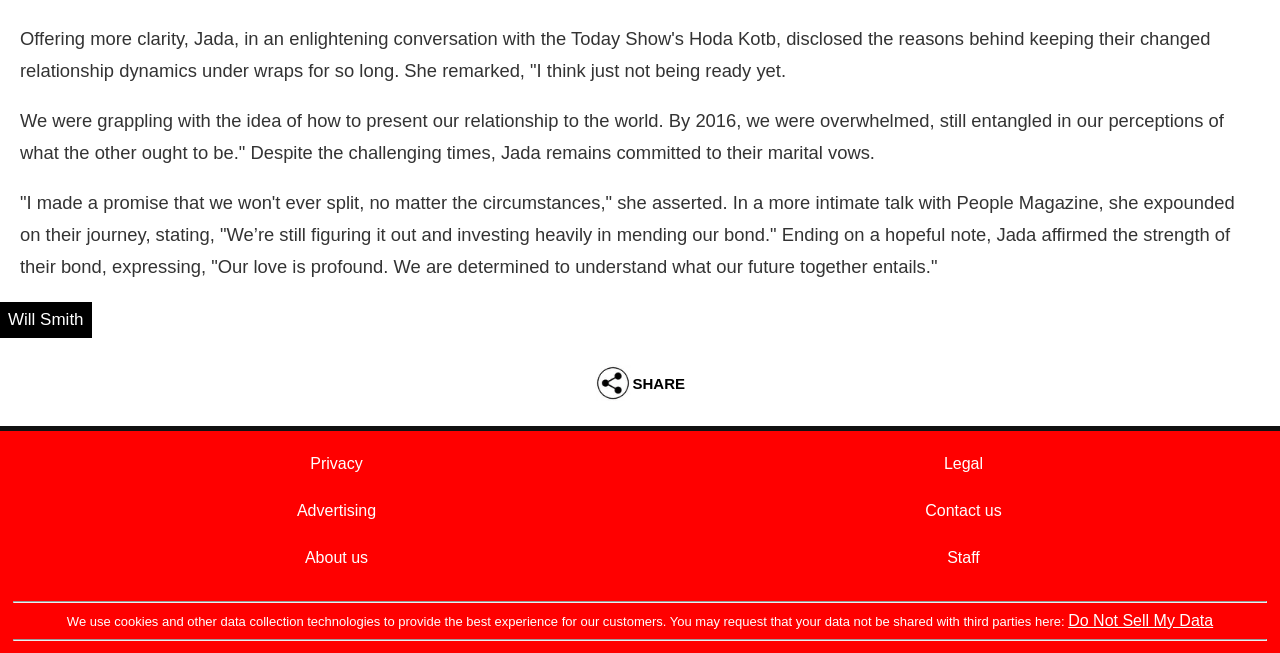How many links are present at the bottom of the webpage?
Based on the screenshot, give a detailed explanation to answer the question.

There are six links present at the bottom of the webpage, which are 'Privacy', 'Legal', 'Advertising', 'Contact us', 'About us', and 'Staff', as indicated by the link elements with IDs 81, 82, 83, 84, 85, and 86, respectively.